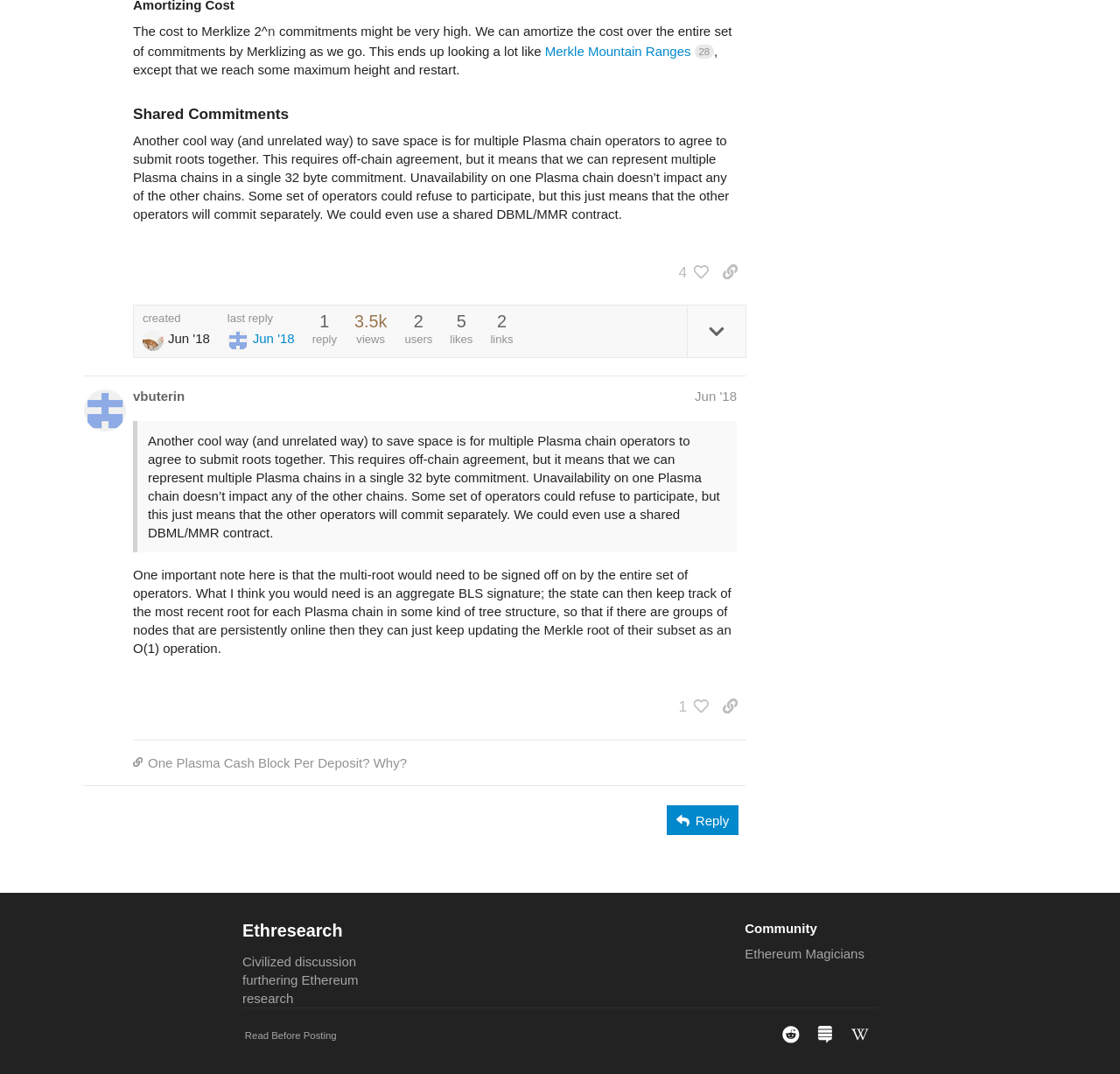Identify the bounding box coordinates of the clickable region to carry out the given instruction: "Reply to the post".

[0.596, 0.75, 0.659, 0.778]